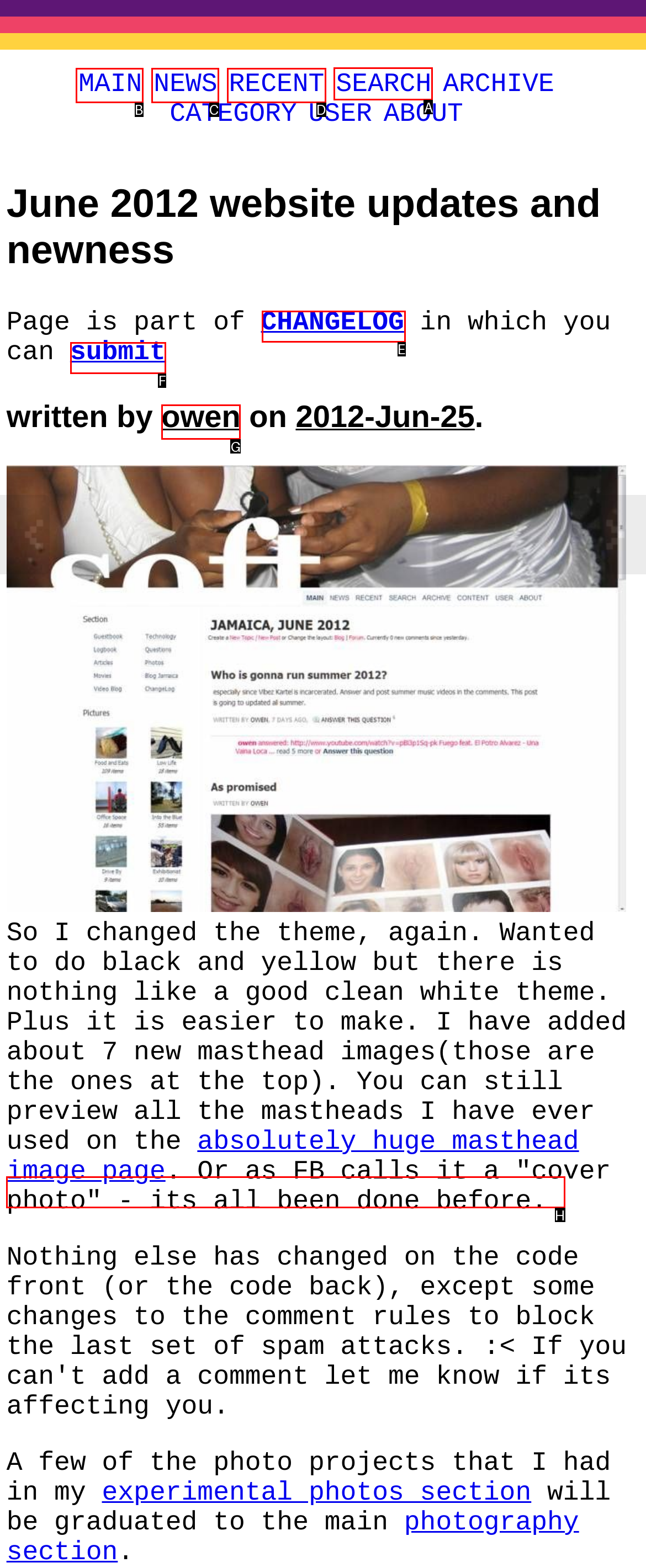Which letter corresponds to the correct option to complete the task: search for something?
Answer with the letter of the chosen UI element.

A